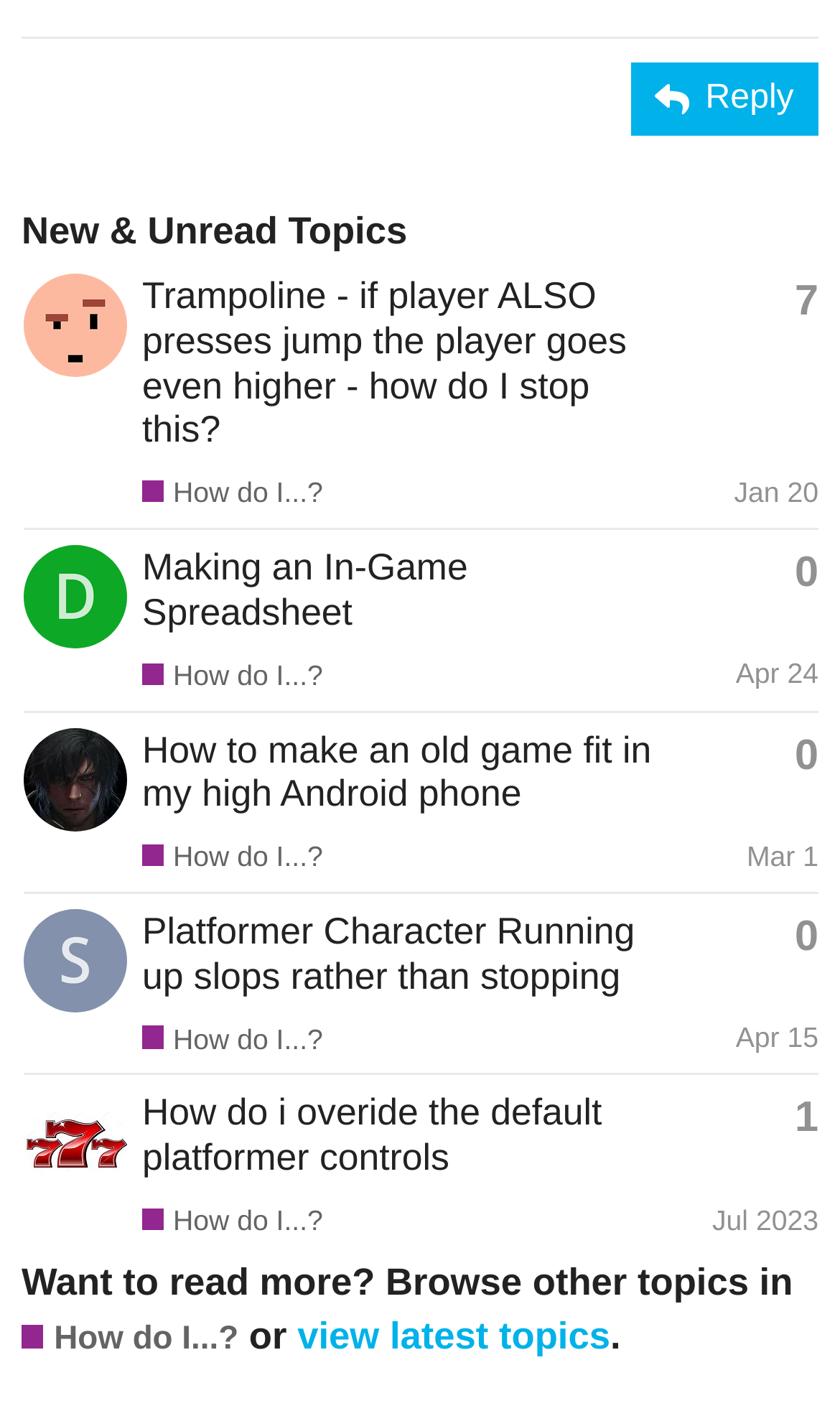Provide a short answer to the following question with just one word or phrase: What is the purpose of the 'How do I...?' section?

Ask questions to get help using GDevelop and about game development in general.